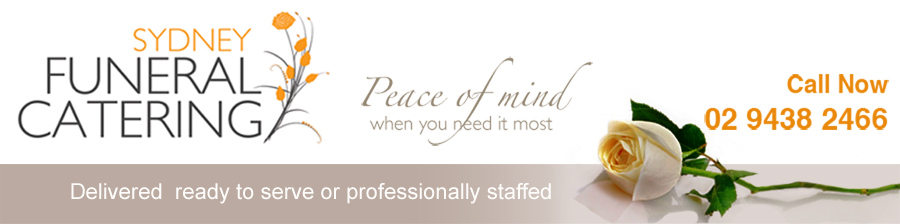What is the phone number to call for assistance?
Please answer the question with a single word or phrase, referencing the image.

02 9438 2466